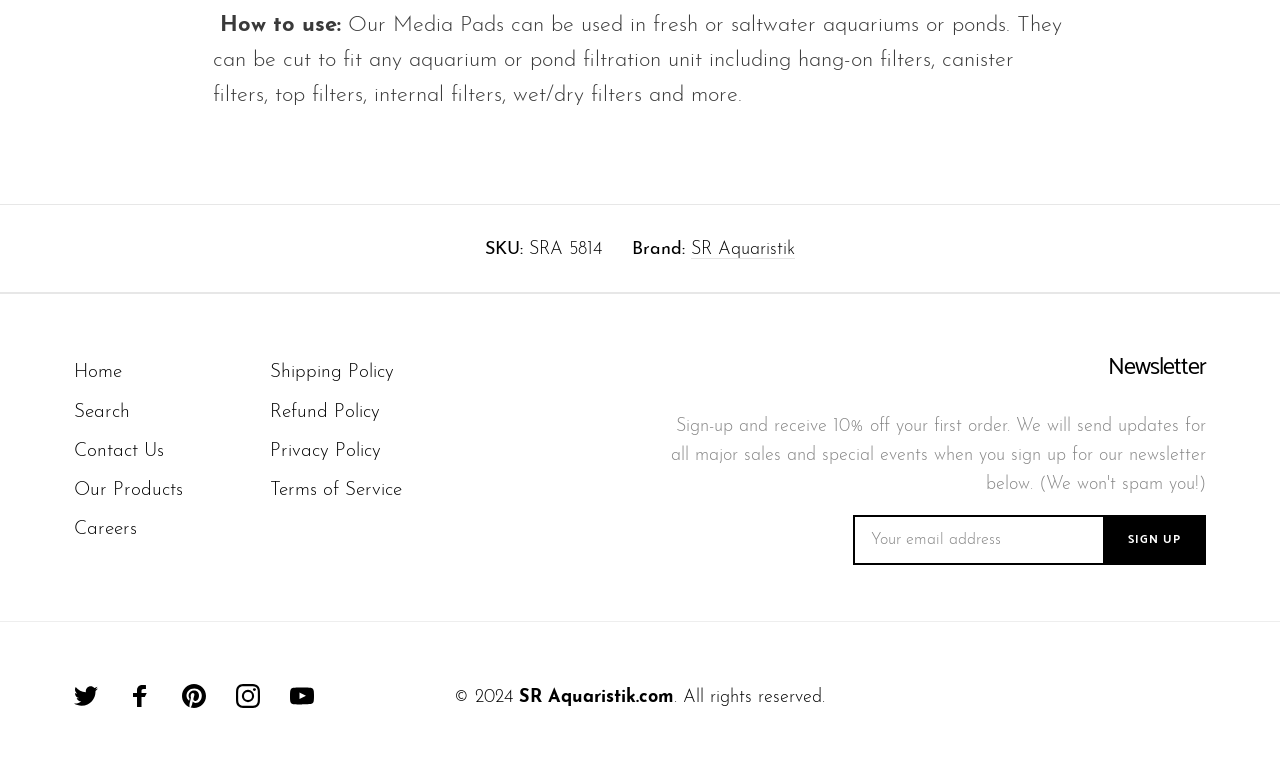What is the purpose of the Media Pads?
Based on the image, answer the question with as much detail as possible.

The purpose of the Media Pads can be found in the product description, which states that 'Our Media Pads can be used in fresh or saltwater aquariums or ponds'.